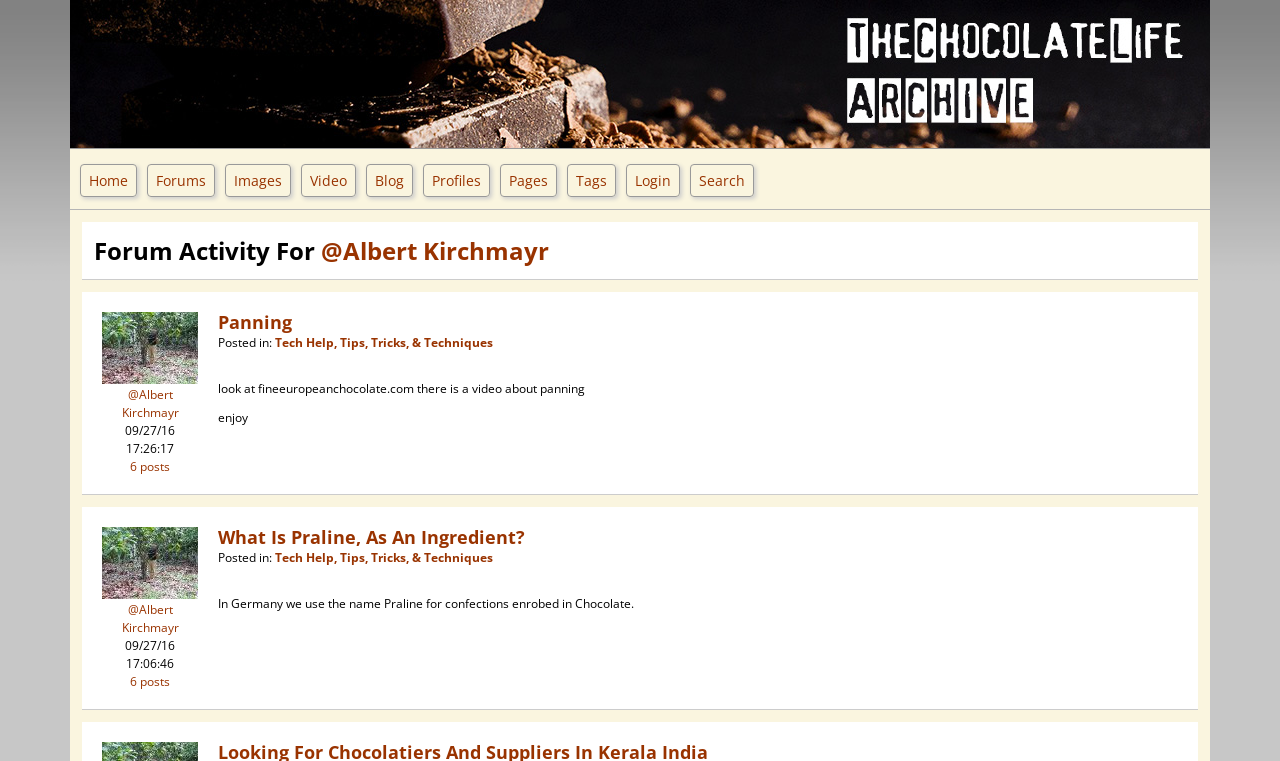Find the bounding box coordinates of the clickable element required to execute the following instruction: "Search for something". Provide the coordinates as four float numbers between 0 and 1, i.e., [left, top, right, bottom].

[0.539, 0.216, 0.589, 0.259]